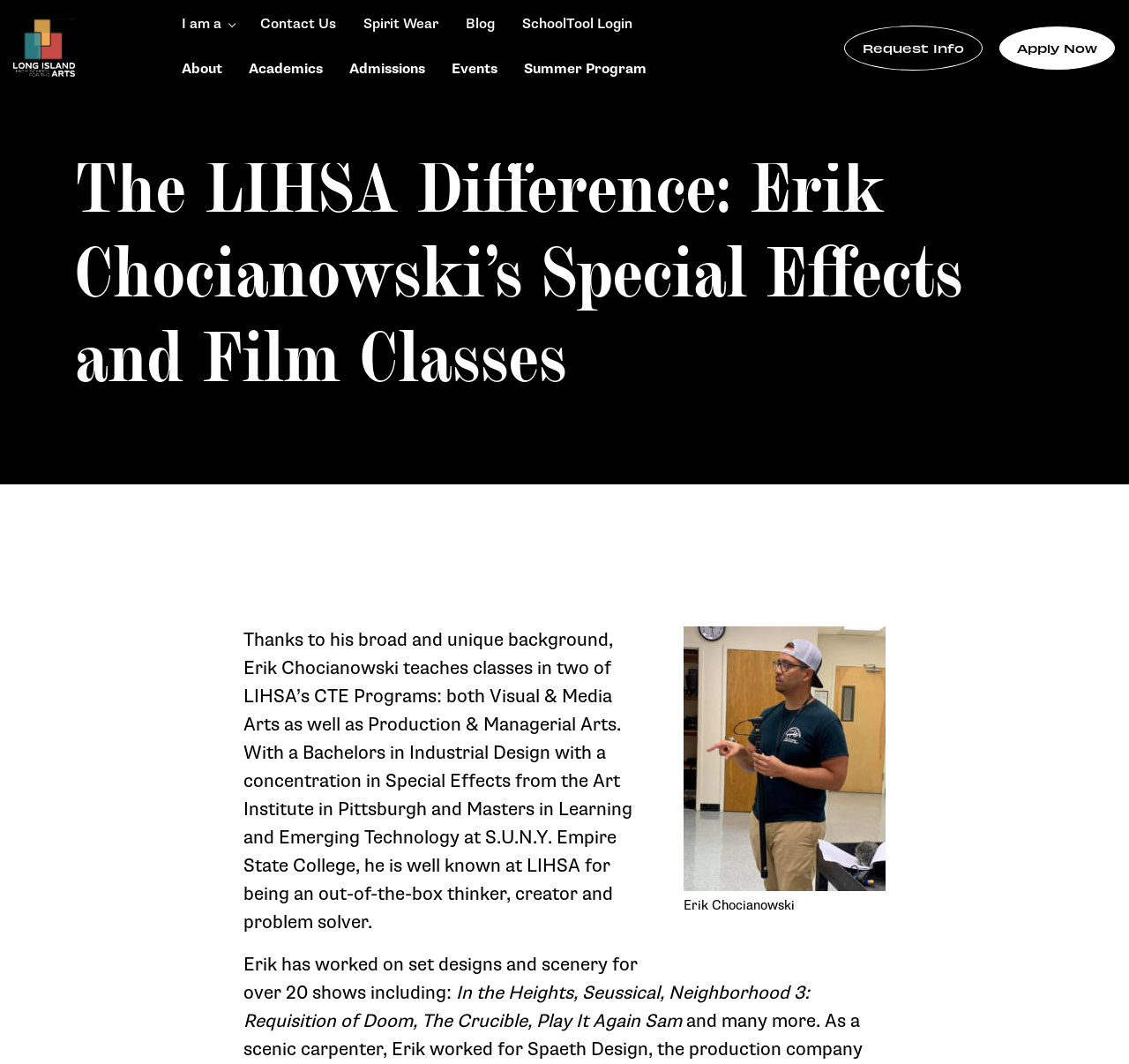Please specify the bounding box coordinates of the region to click in order to perform the following instruction: "View Erik Chocianowski's profile".

[0.605, 0.589, 0.784, 0.837]